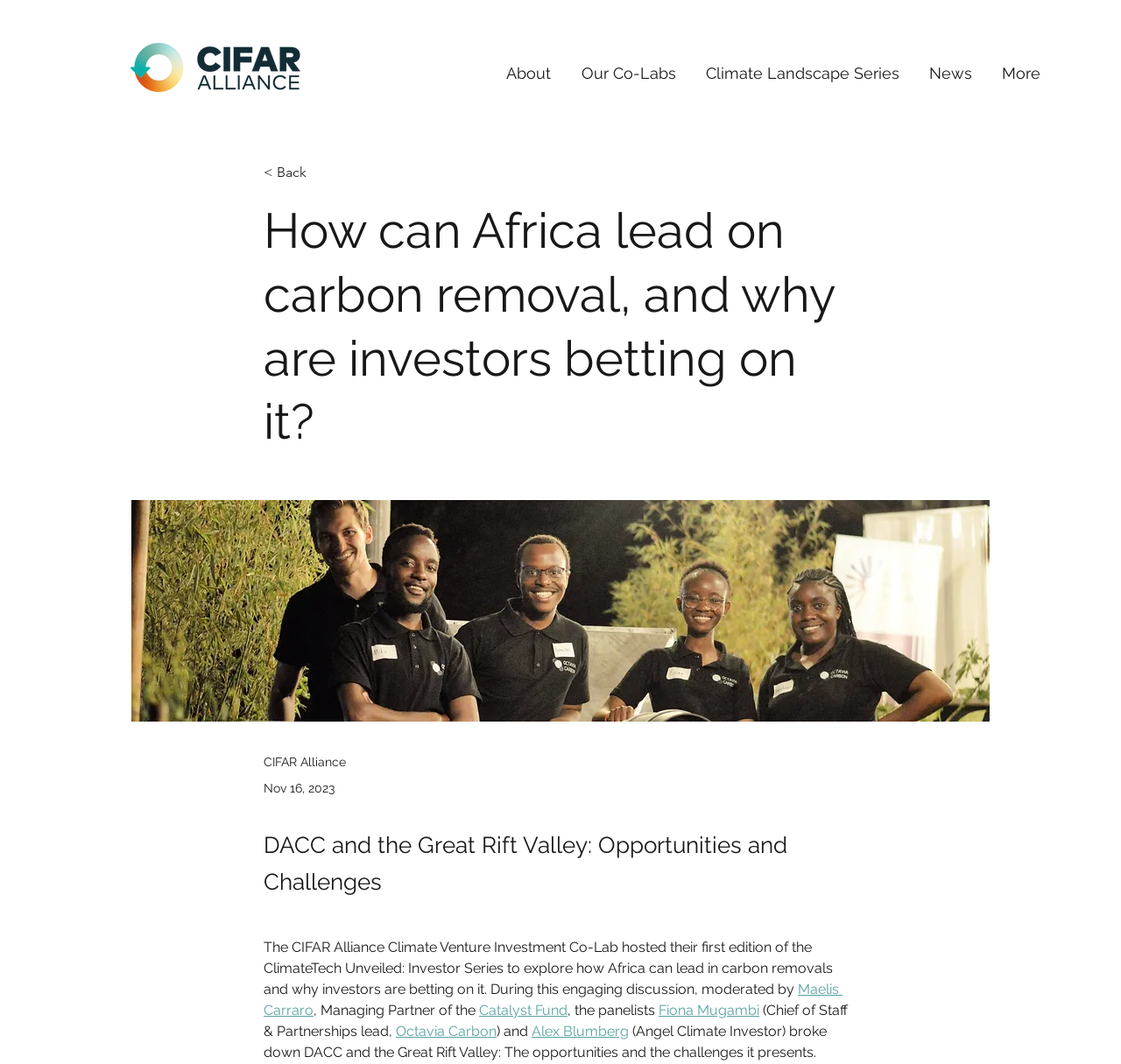Please give a succinct answer using a single word or phrase:
What is the name of the event series mentioned?

ClimateTech Unveiled: Investor Series